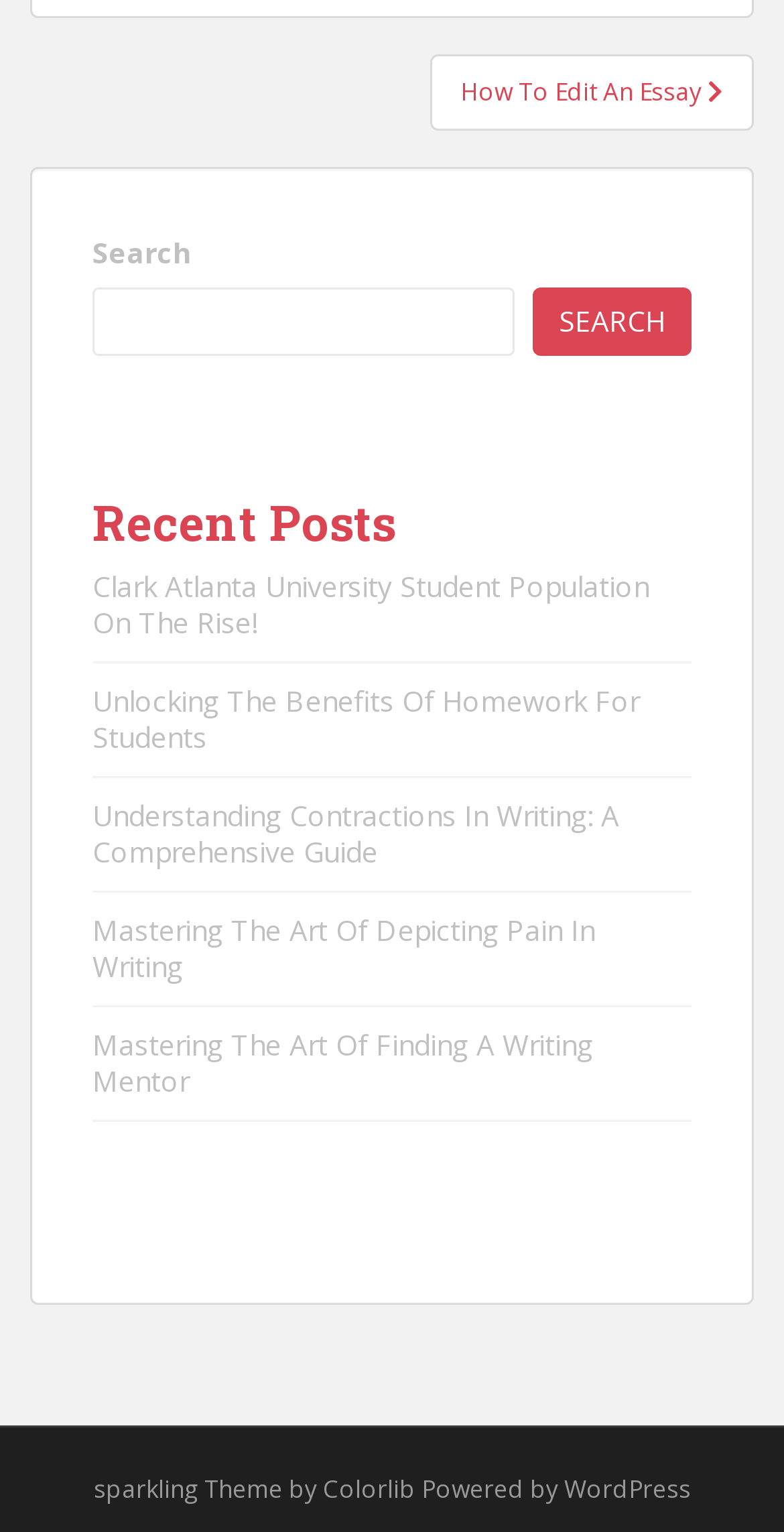Specify the bounding box coordinates of the area to click in order to execute this command: 'read the post about homework benefits'. The coordinates should consist of four float numbers ranging from 0 to 1, and should be formatted as [left, top, right, bottom].

[0.118, 0.445, 0.815, 0.494]